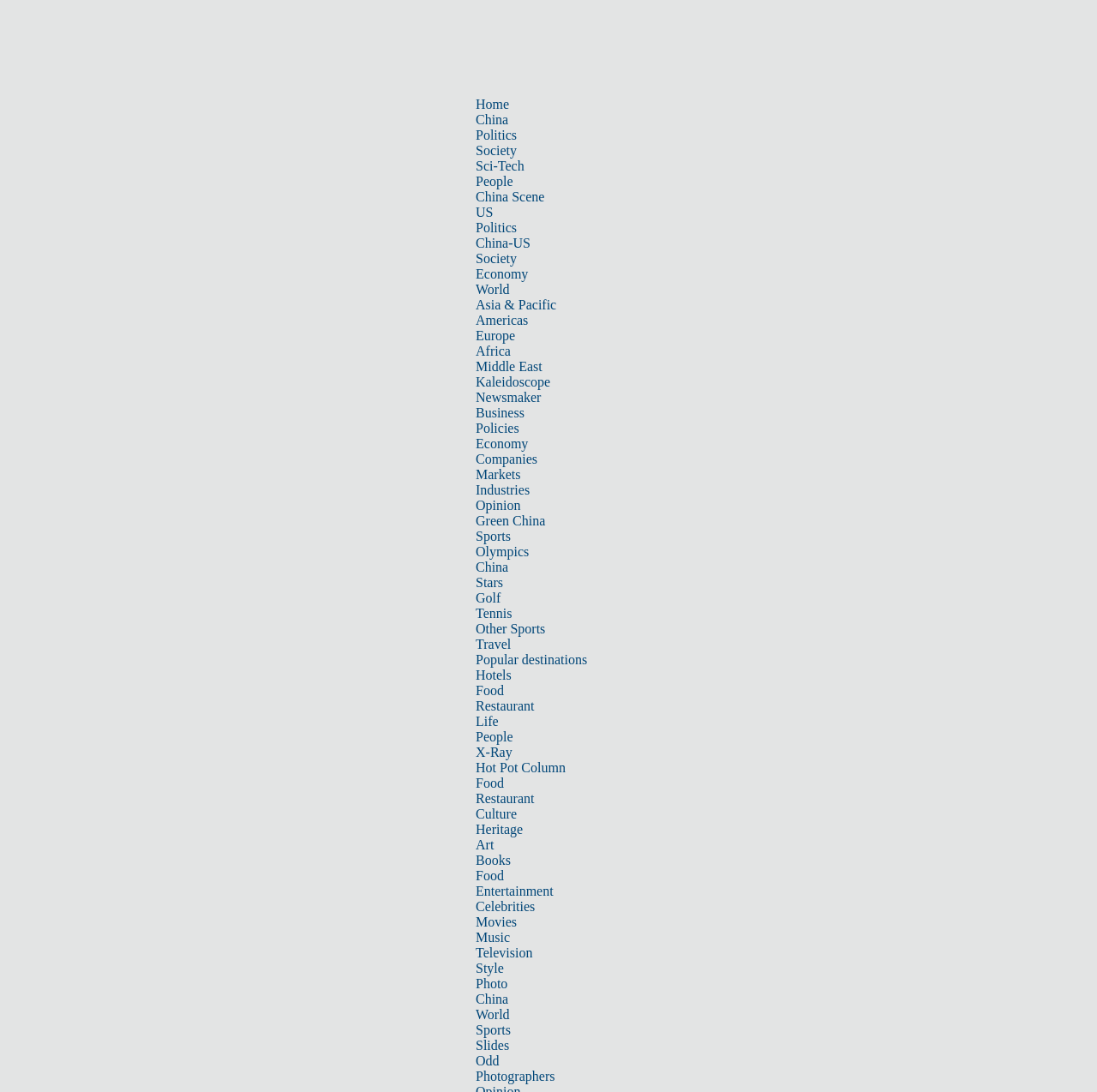What is the position of the link 'Opinion' in the top navigation bar?
Using the image as a reference, deliver a detailed and thorough answer to the question.

I counted the links in the top navigation bar and found that 'Opinion' is the 14th link from the left.